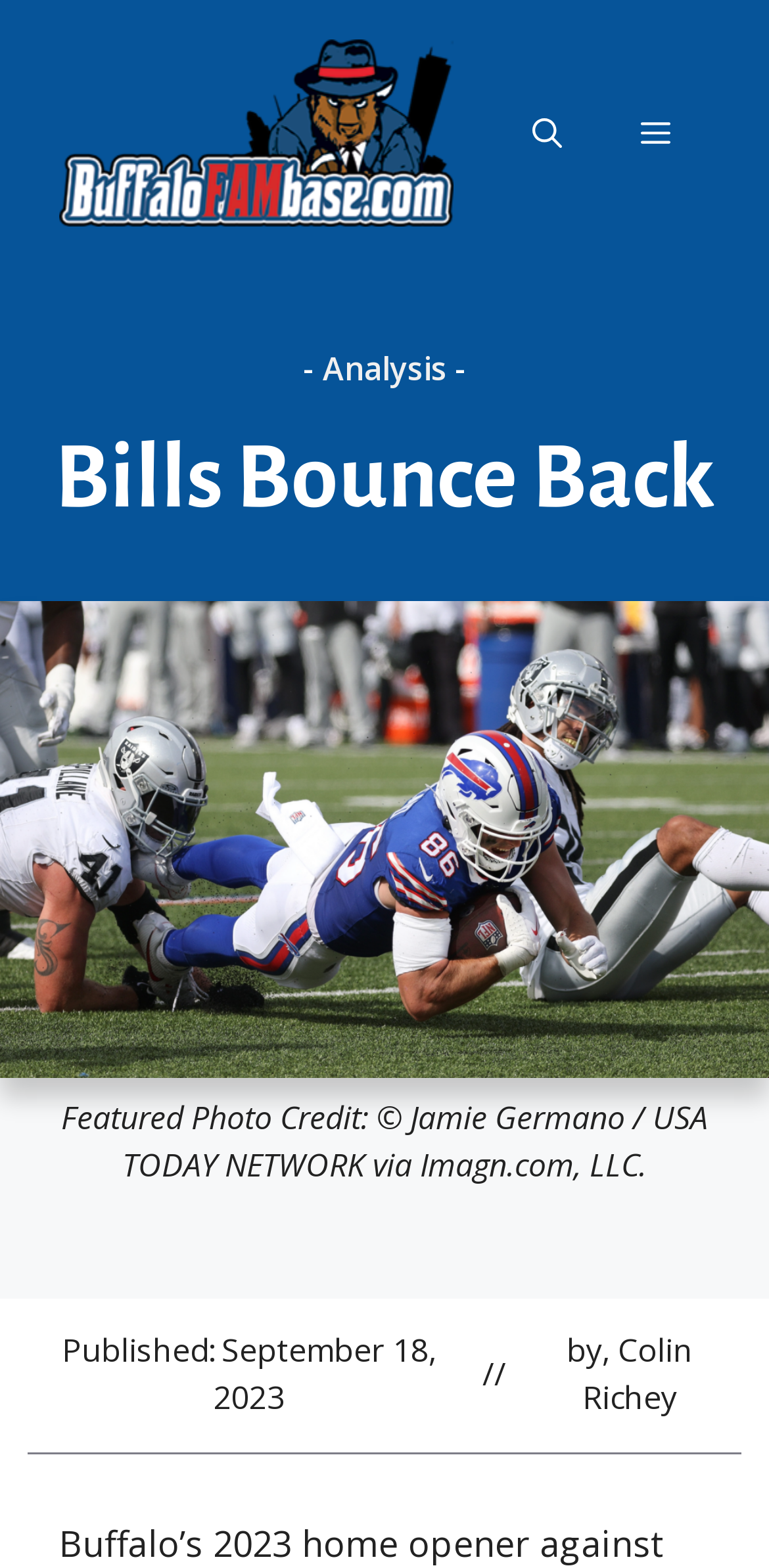Use a single word or phrase to answer the question:
Who is the author of the article?

Colin Richey